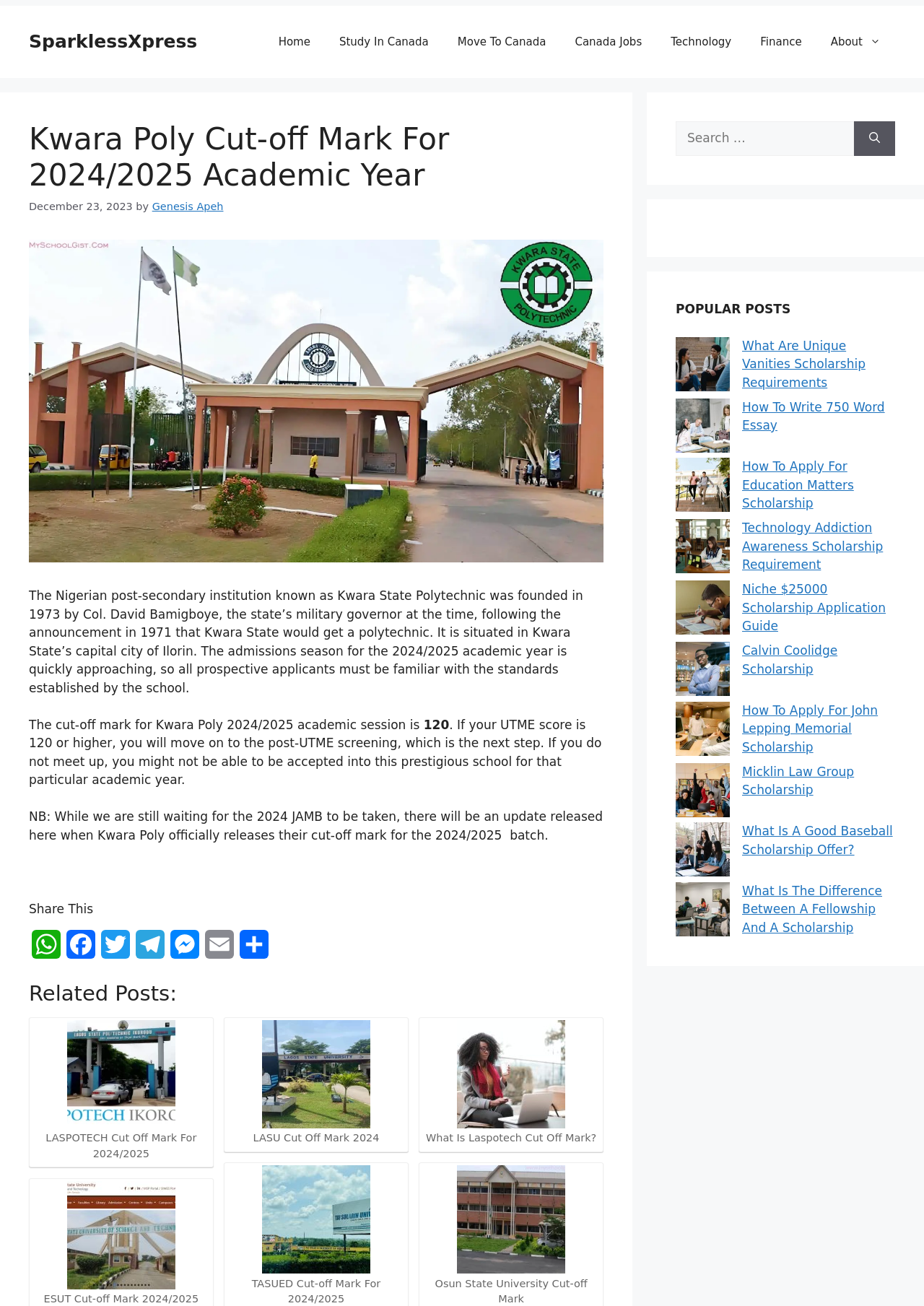What is the topic of the 'Related Posts' section?
Can you provide a detailed and comprehensive answer to the question?

The 'Related Posts' section lists several links to articles about cut-off marks for different institutions, such as LASPOTECH, LASU, and ESUT, indicating that the topic of this section is related to cut-off marks for various institutions.